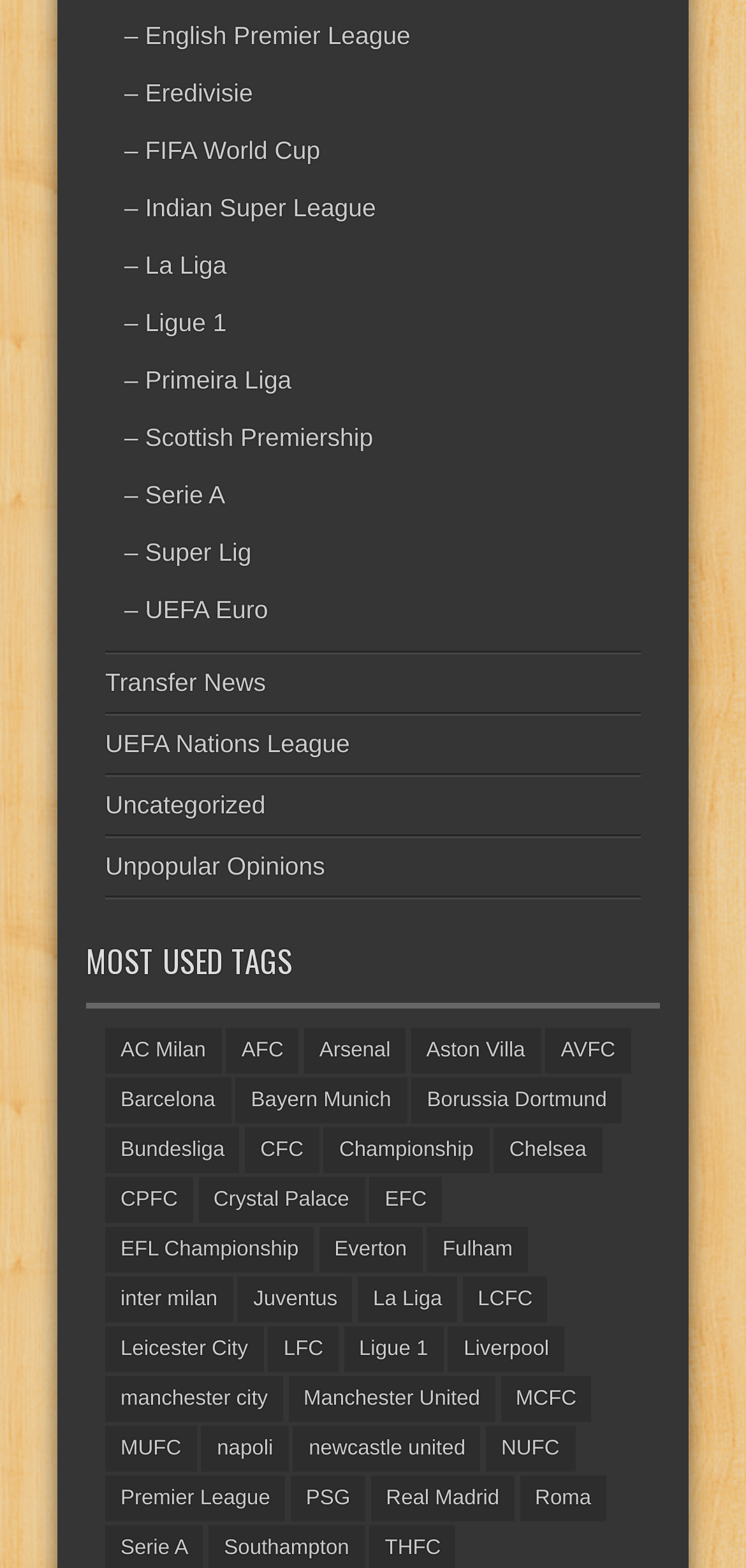Answer the following query concisely with a single word or phrase:
How many teams are listed?

25